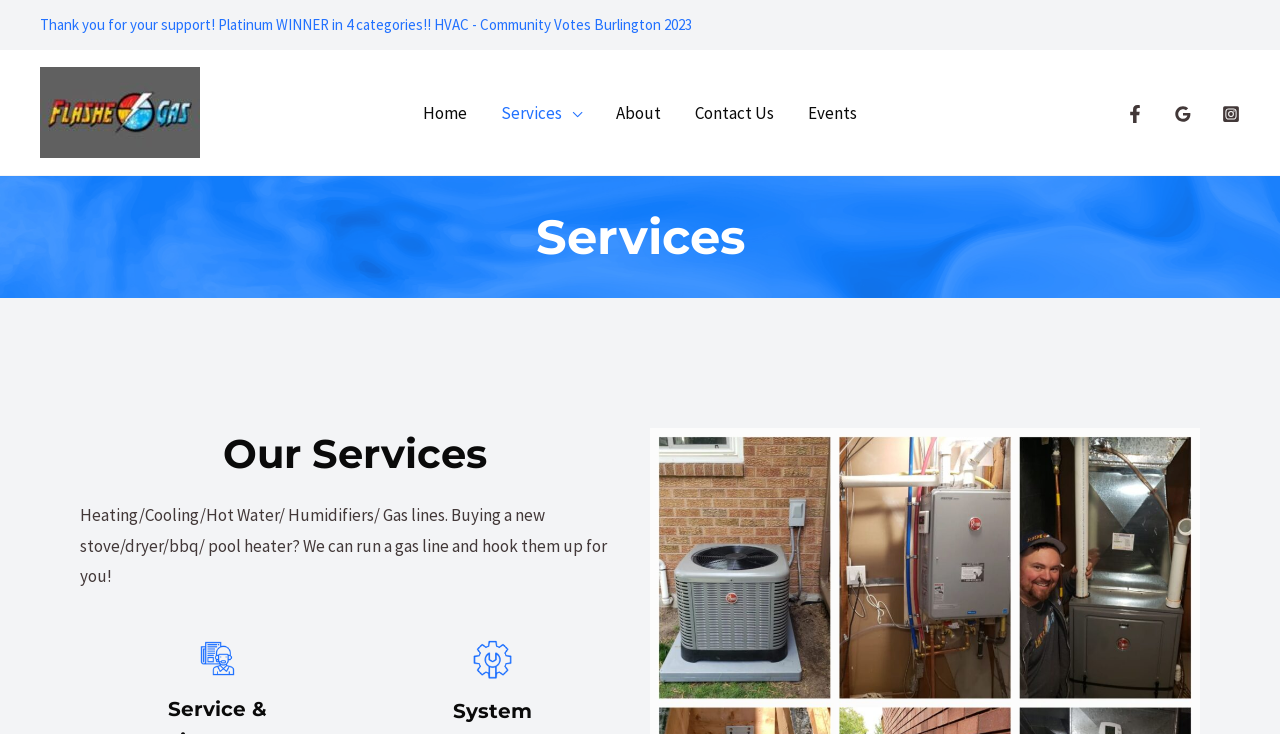Generate a comprehensive caption for the webpage you are viewing.

The webpage is about Flashe Gas HVAC services. At the top, there is a link announcing that the company has won a platinum award in four categories, followed by a link to the company's name, accompanied by a logo image. 

Below these elements, there is a navigation menu with five links: Home, Services, About, Contact Us, and Events. 

On the top right side, there are three social media links: Facebook, Google, and Instagram, each accompanied by an image. 

The main content of the page is divided into sections. The first section is headed by a "Services" title, and below it, there is a subheading "Our Services". 

Under the "Our Services" heading, there is a paragraph describing the services offered, including heating, cooling, hot water, humidifiers, and gas lines, as well as the installation of gas lines for new appliances. 

At the bottom of the page, there are two figures, likely images, but their content is not specified.